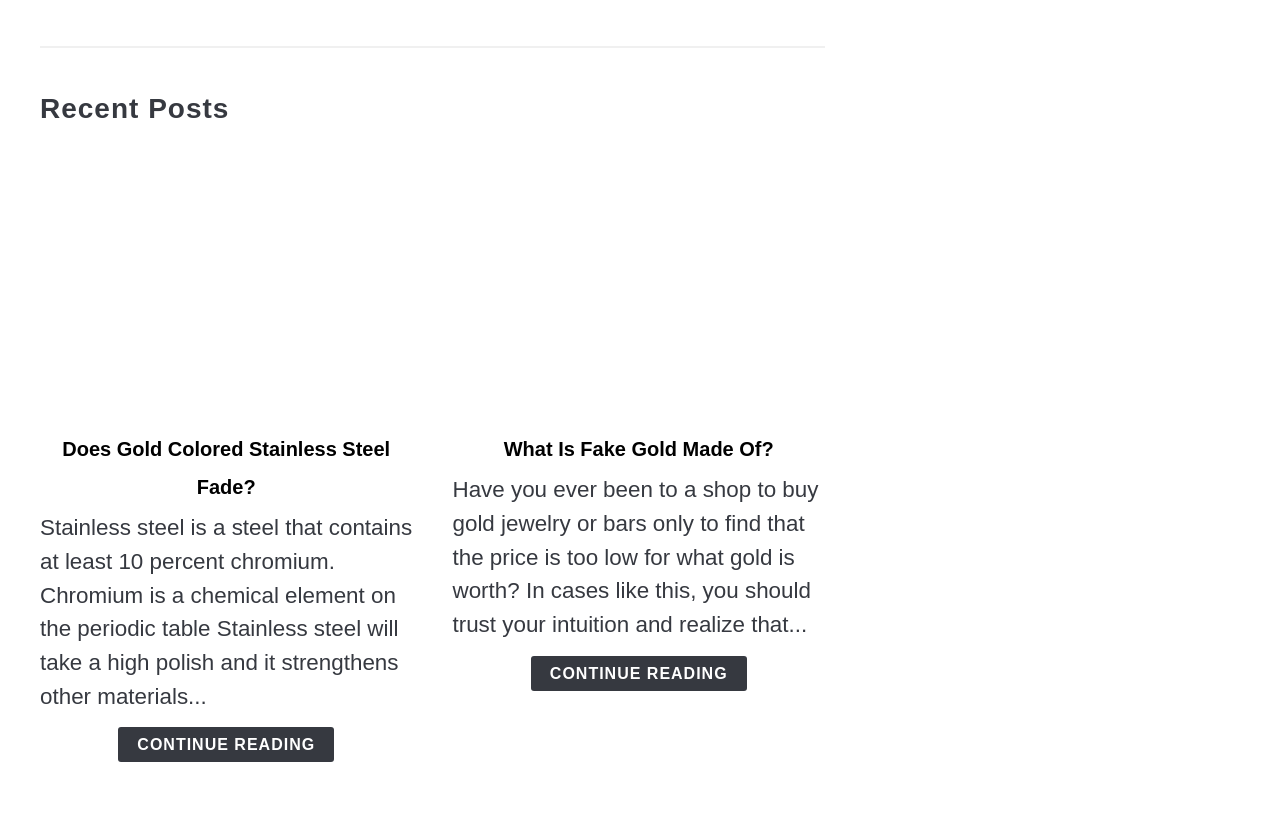Using the description "Accessibility", locate and provide the bounding box of the UI element.

None